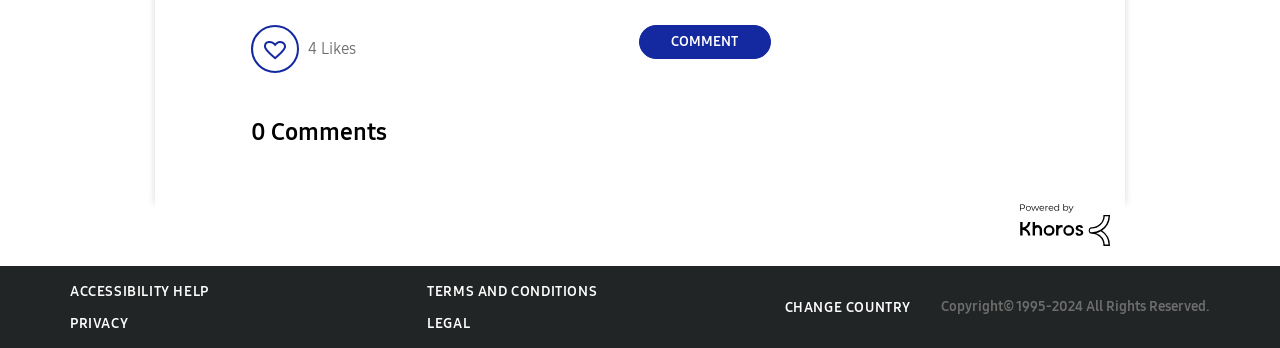What is the year of copyright?
Please provide a comprehensive answer based on the visual information in the image.

I found the StaticText 'Copyright 1995-2024 All Rights Reserved.' with bounding box coordinates [0.735, 0.857, 0.945, 0.905] which indicates the year of copyright.